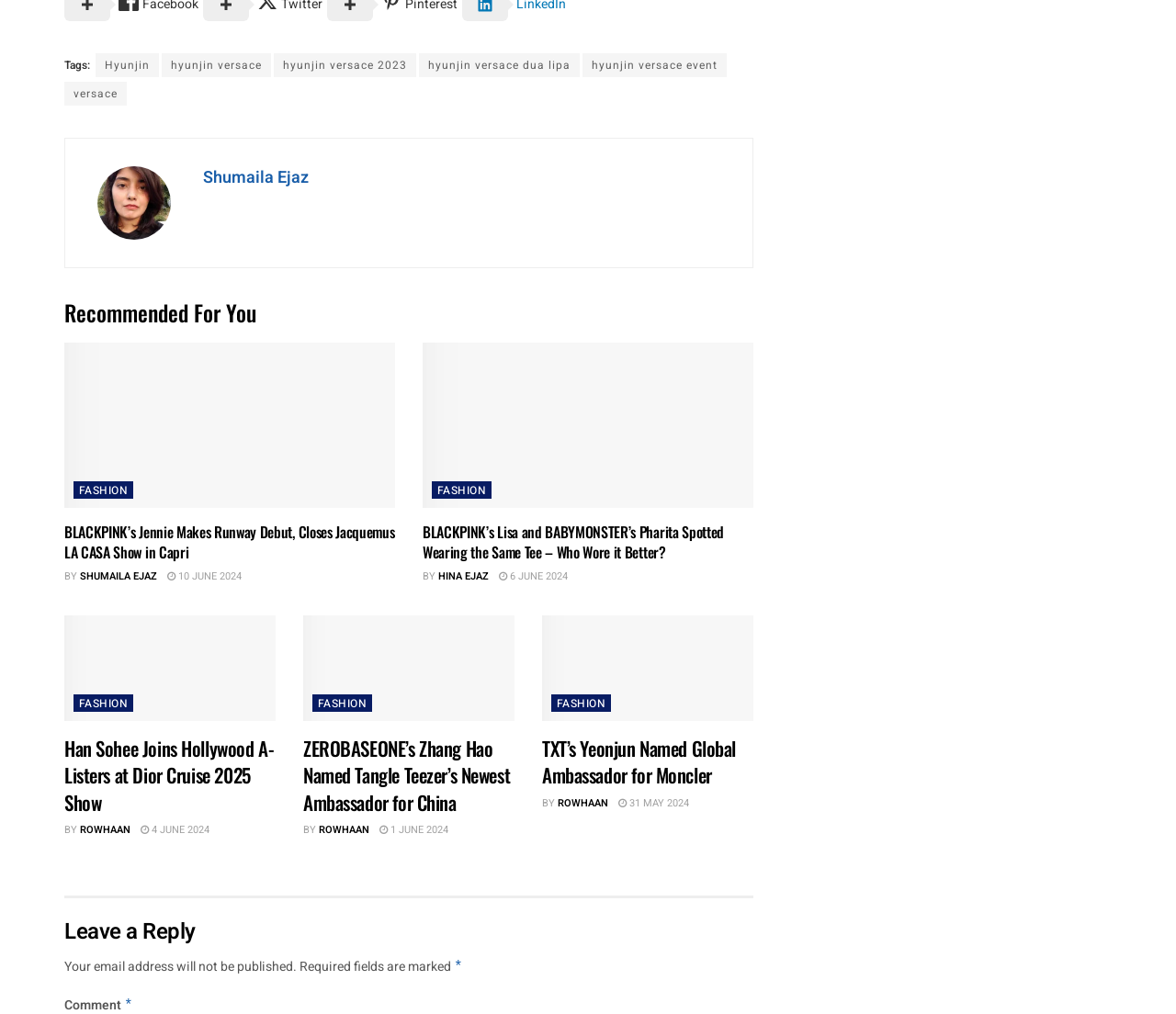Find the bounding box coordinates for the area that should be clicked to accomplish the instruction: "Click on the link 'Hyunjin'".

[0.081, 0.052, 0.135, 0.076]